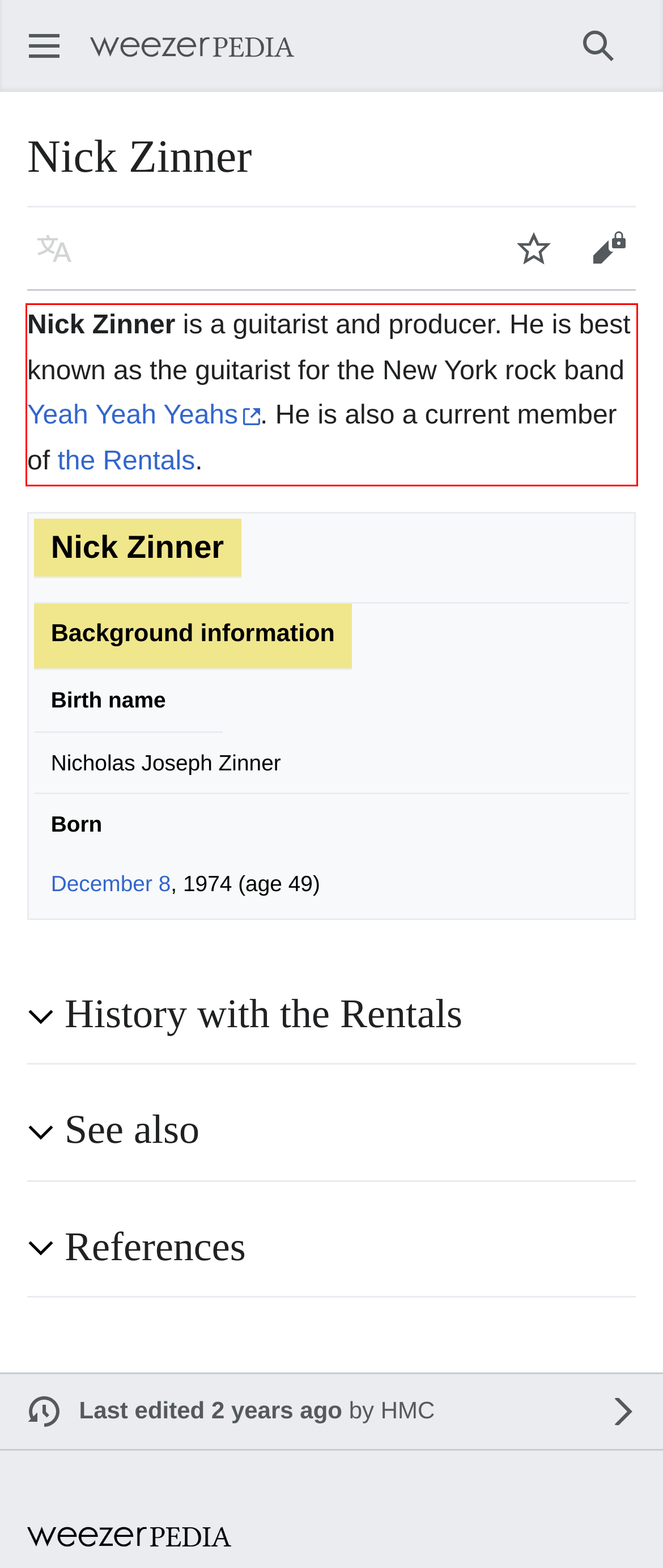Within the screenshot of the webpage, locate the red bounding box and use OCR to identify and provide the text content inside it.

Nick Zinner is a guitarist and producer. He is best known as the guitarist for the New York rock band Yeah Yeah Yeahs. He is also a current member of the Rentals.